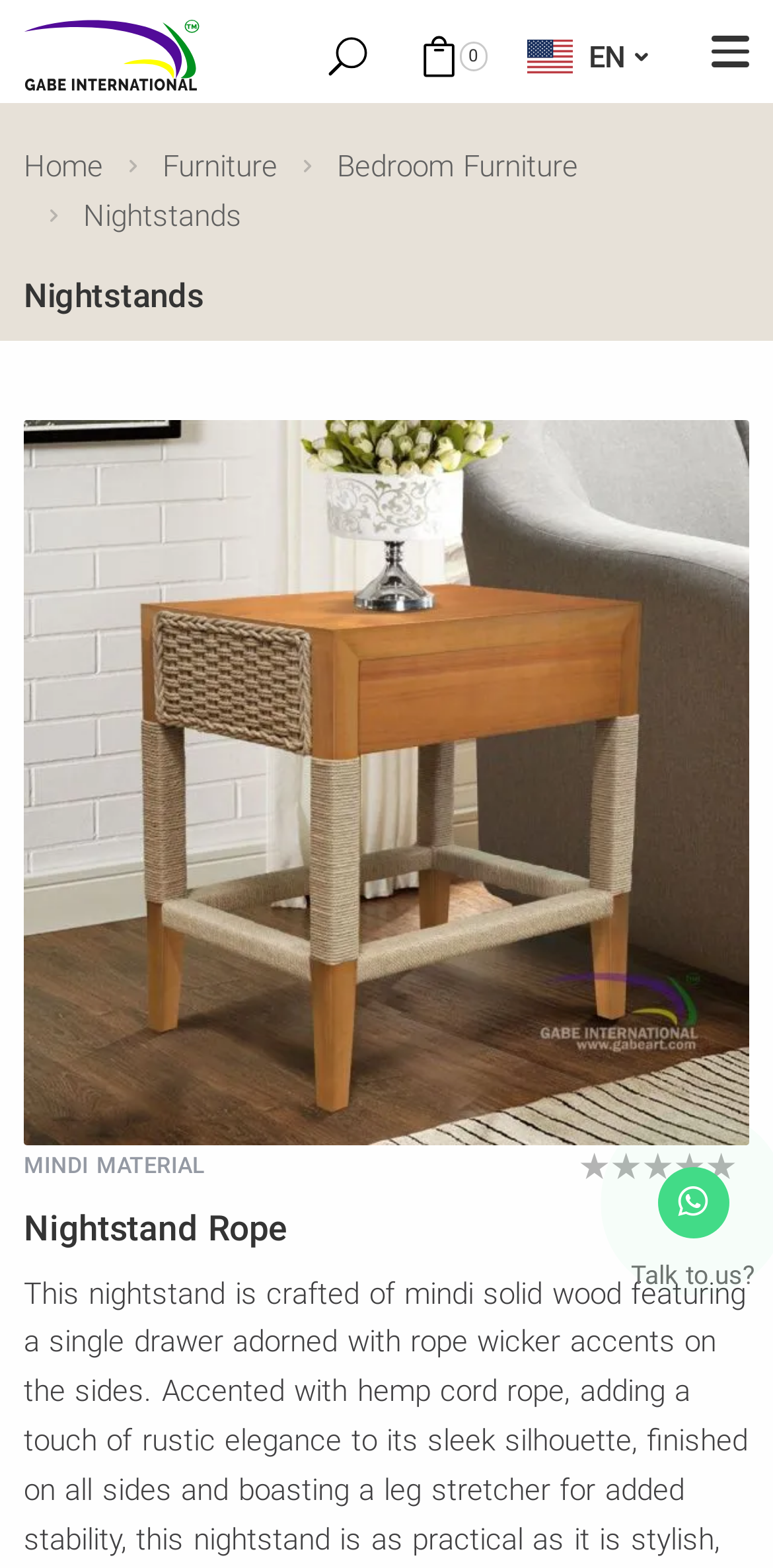Provide a single word or phrase to answer the given question: 
What is the name of the furniture manufacturer?

Gabe International